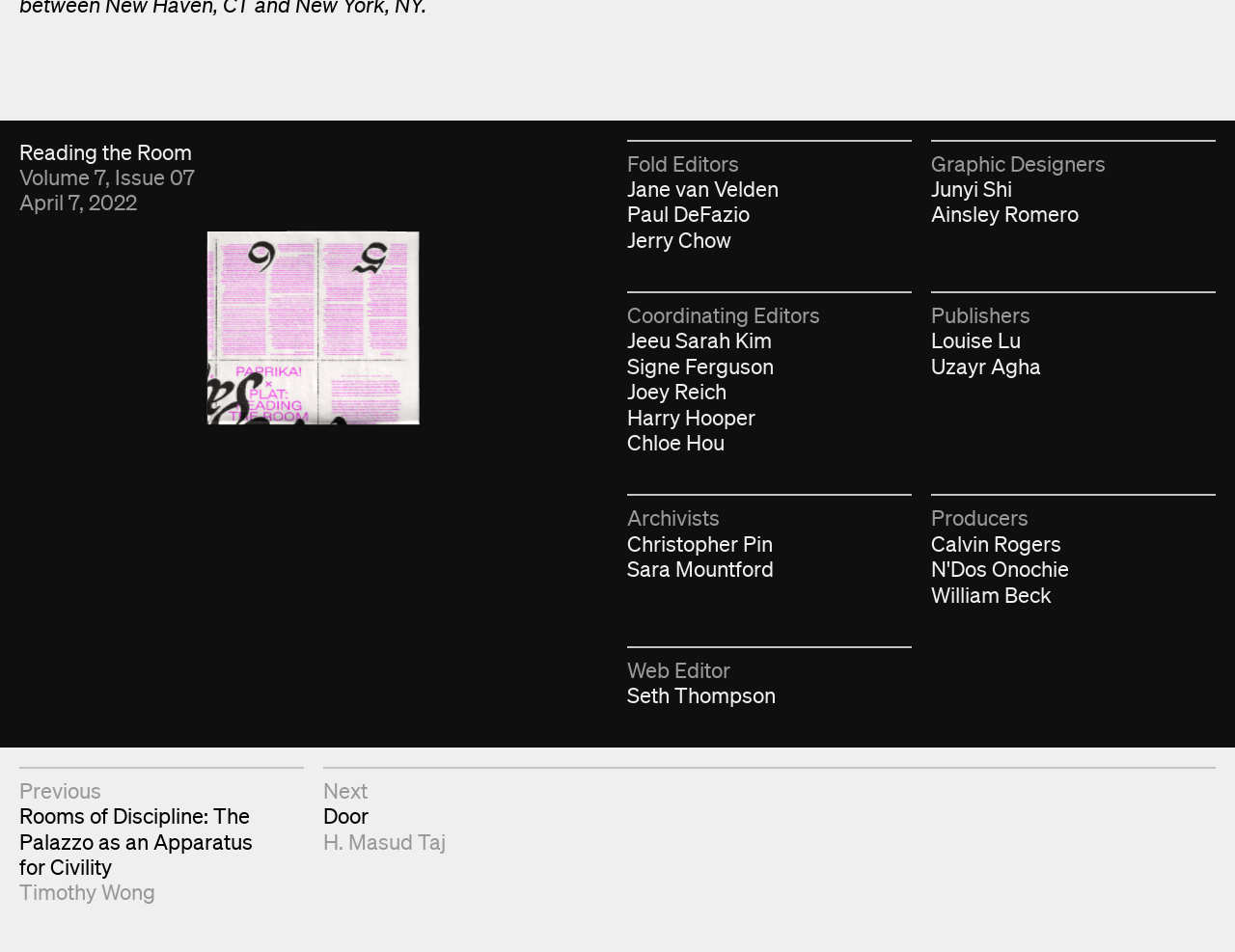Respond to the question below with a single word or phrase:
What is the title of the current issue?

Volume 7, Issue 07